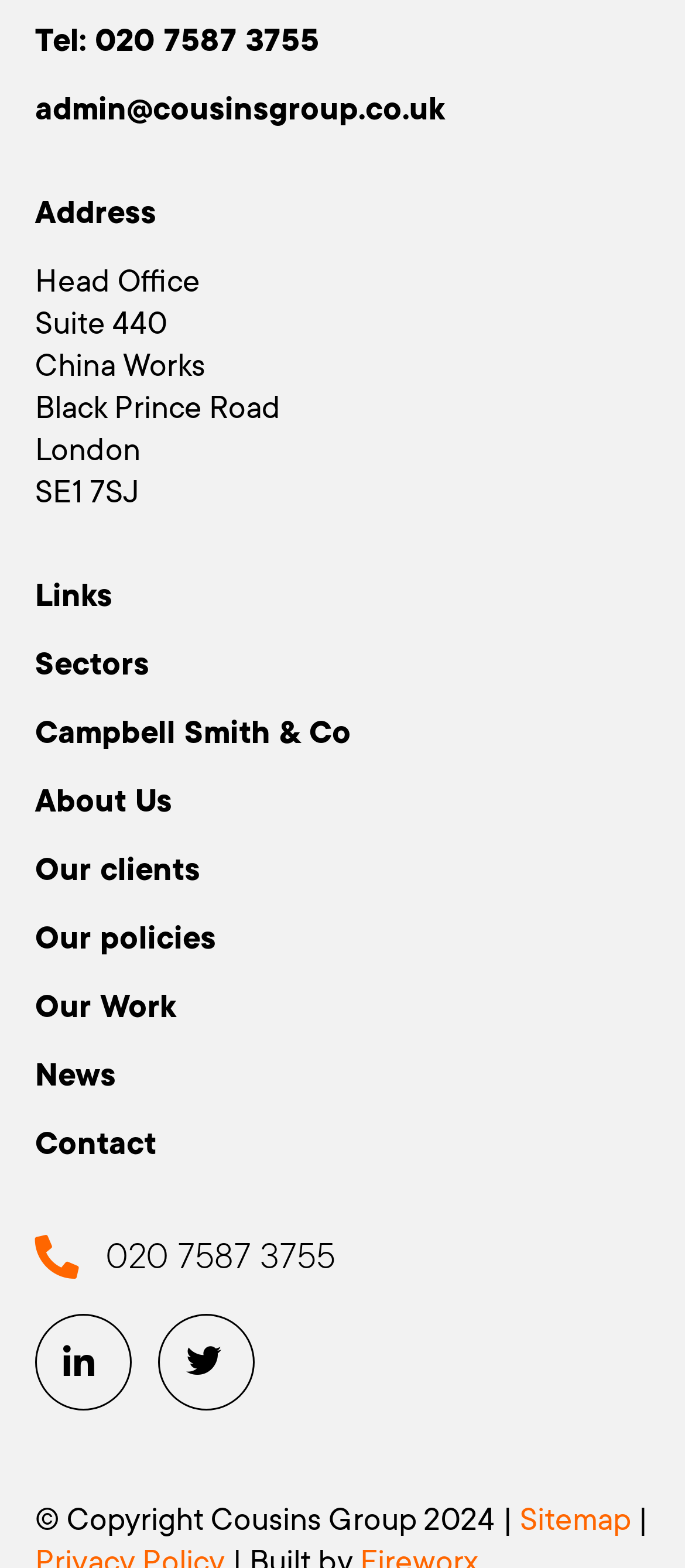Please find the bounding box coordinates for the clickable element needed to perform this instruction: "Visit the 'Huggle app' page".

None